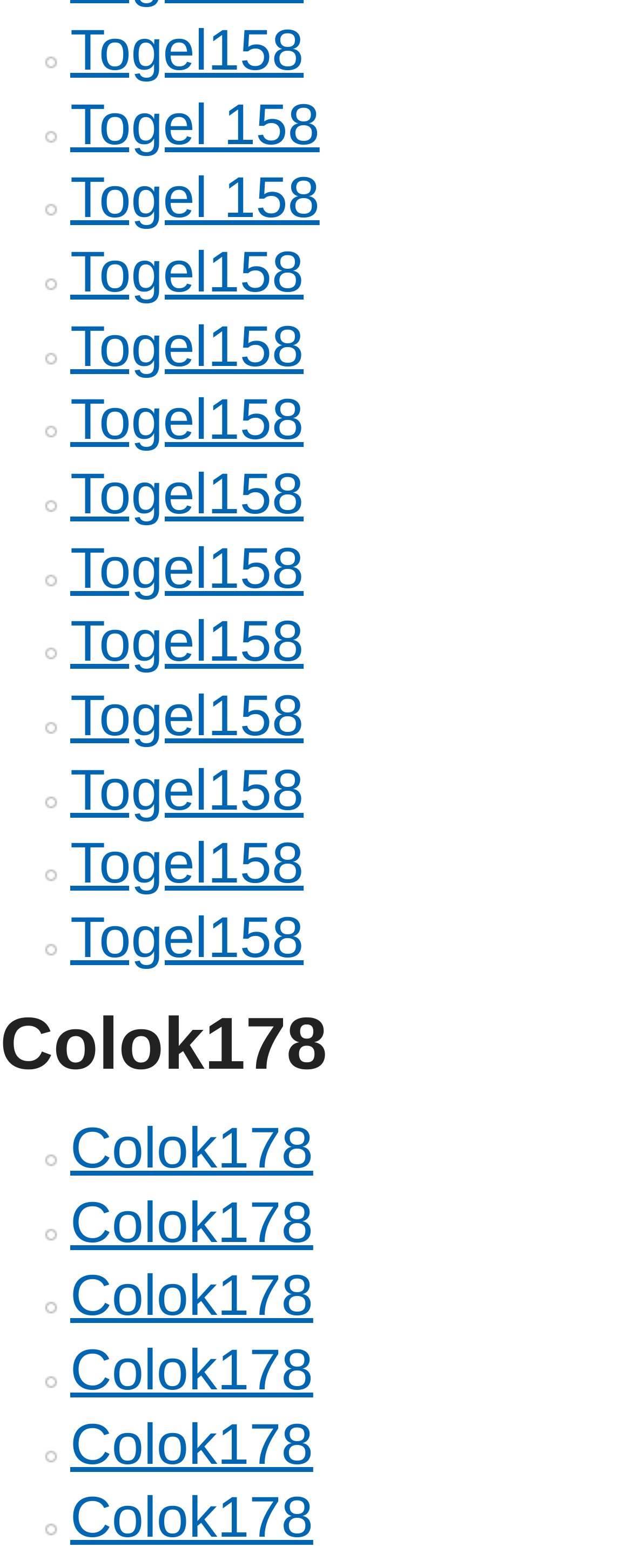How many list markers are there on the webpage?
Provide a one-word or short-phrase answer based on the image.

30